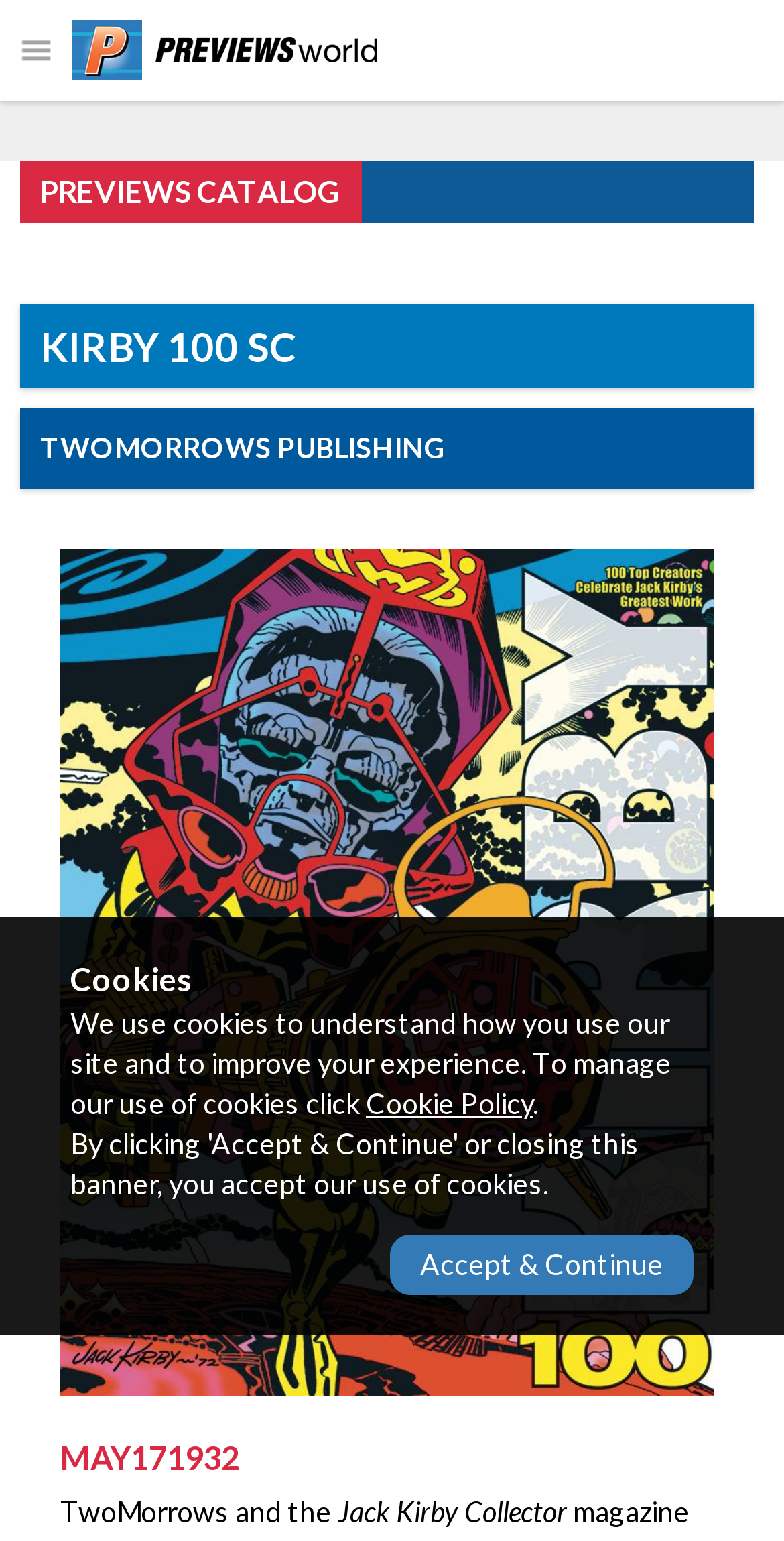Identify the bounding box of the UI element described as follows: "PREVIEWS Catalog". Provide the coordinates as four float numbers in the range of 0 to 1 [left, top, right, bottom].

[0.026, 0.104, 0.462, 0.145]